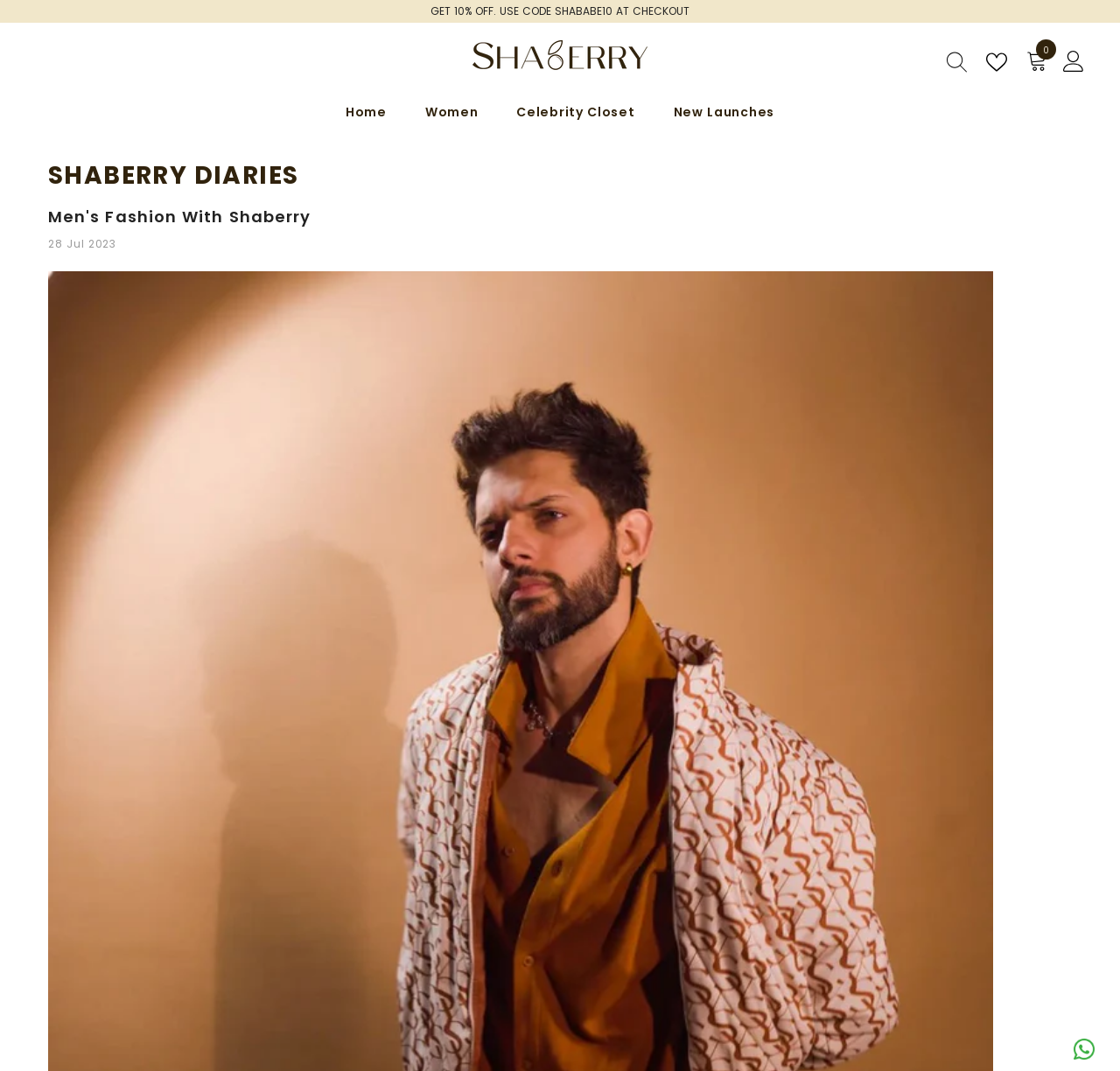What is the current date?
Please use the image to provide an in-depth answer to the question.

The current date is mentioned below the heading 'SHABERRY DIARIES' on the webpage, which says '28 Jul 2023'.